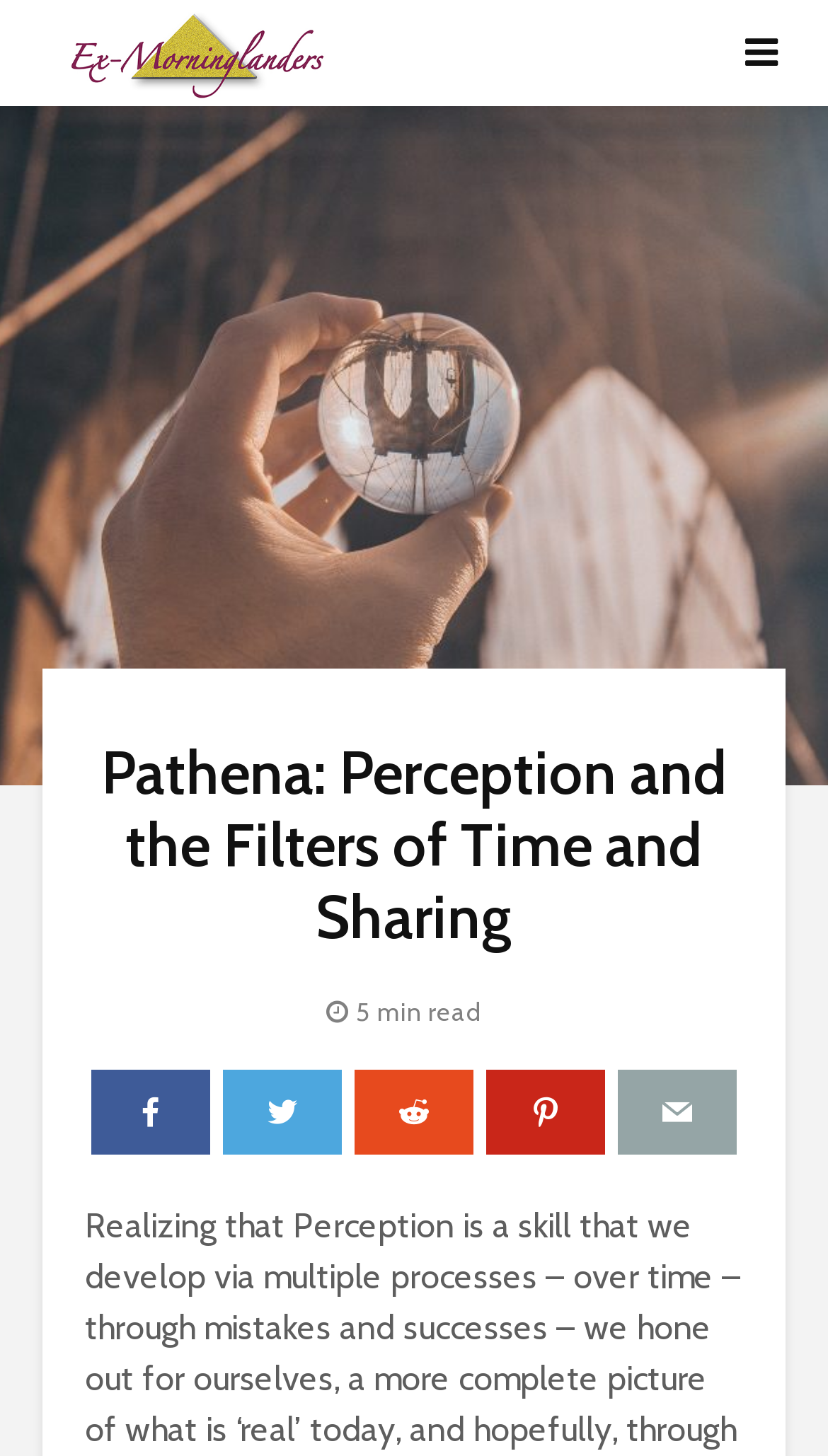Are there any headings on the webpage?
Examine the image and provide an in-depth answer to the question.

I found a heading on the webpage by looking at the text 'Pathena: Perception and the Filters of Time and Sharing' which has a heading element type. This suggests that it is a heading that summarizes the main topic of the webpage.